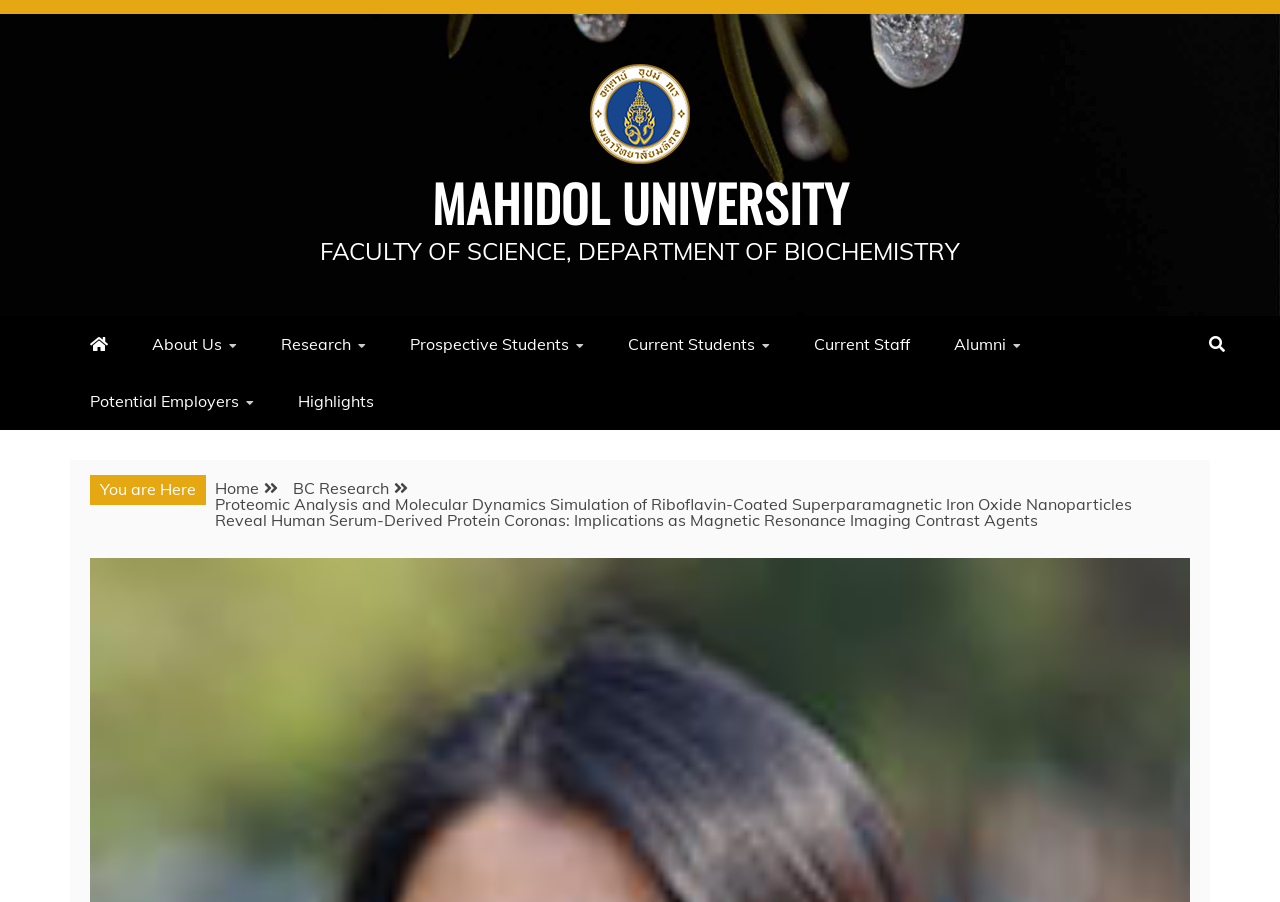Please provide a brief answer to the question using only one word or phrase: 
How many main menu items are there?

6